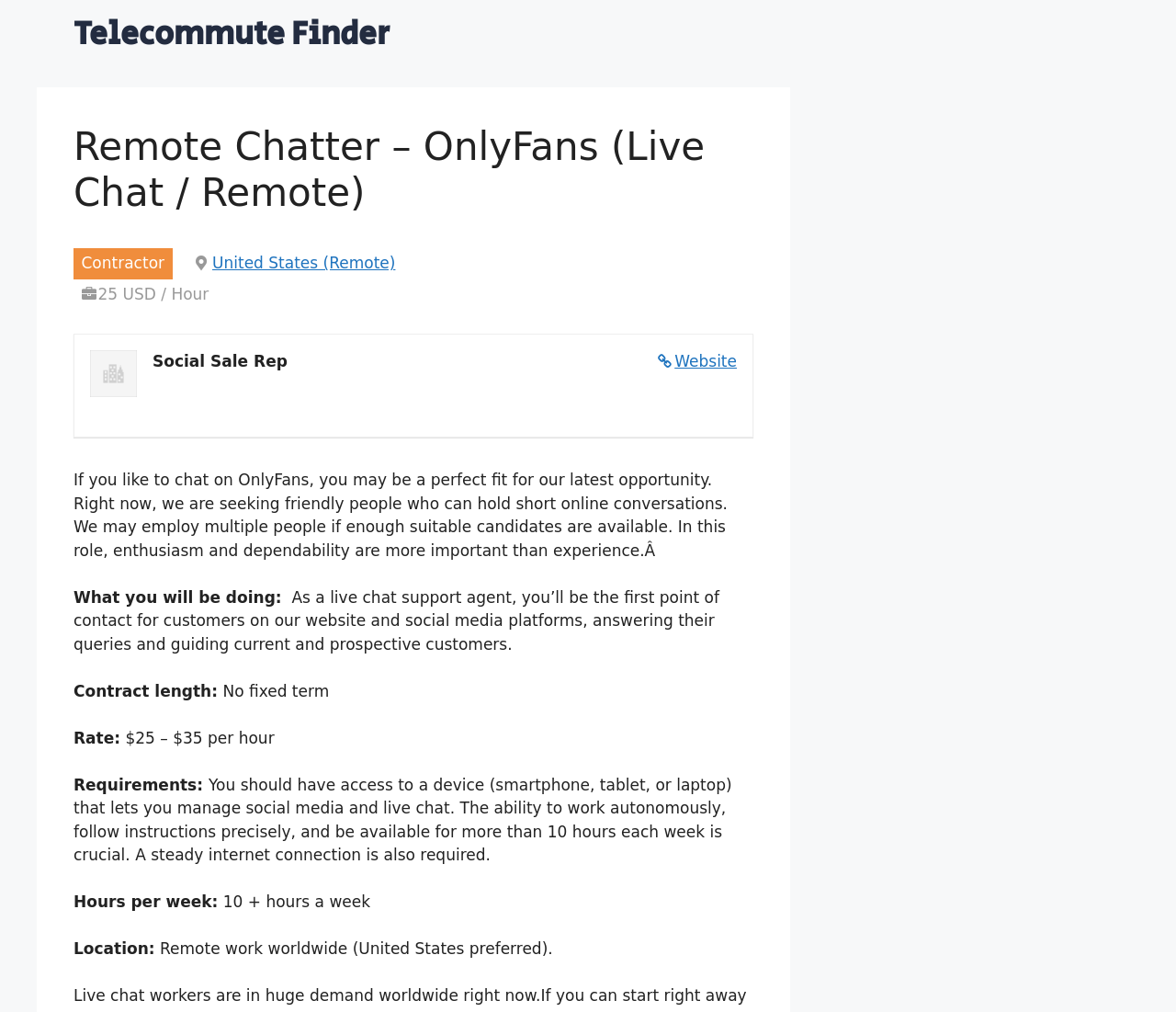Bounding box coordinates are specified in the format (top-left x, top-left y, bottom-right x, bottom-right y). All values are floating point numbers bounded between 0 and 1. Please provide the bounding box coordinate of the region this sentence describes: United States (Remote)

[0.18, 0.251, 0.336, 0.269]